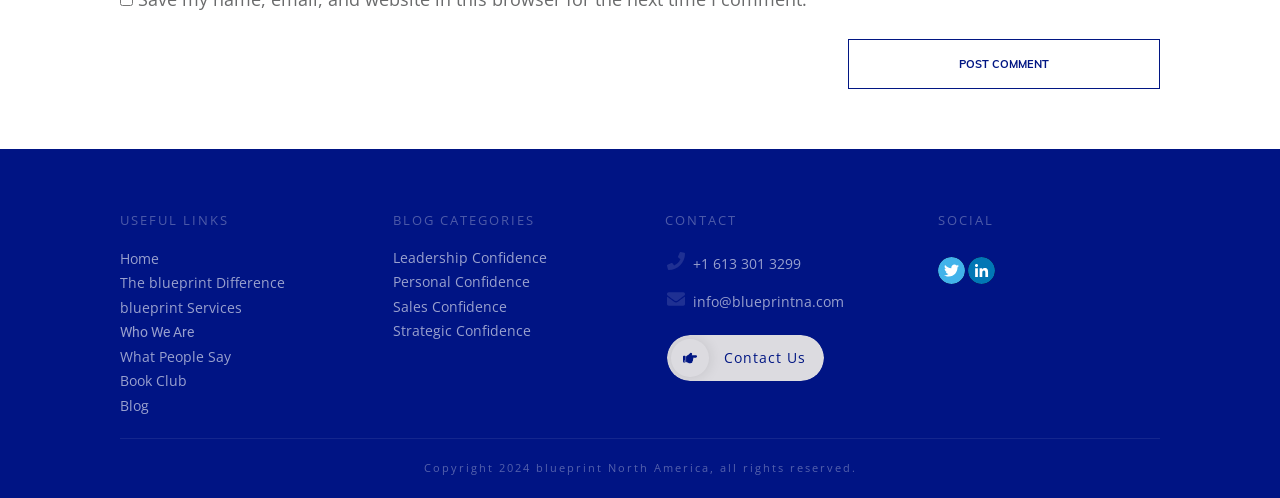Please locate the bounding box coordinates of the element that should be clicked to achieve the given instruction: "Visit the 'Home' page".

[0.094, 0.5, 0.124, 0.538]